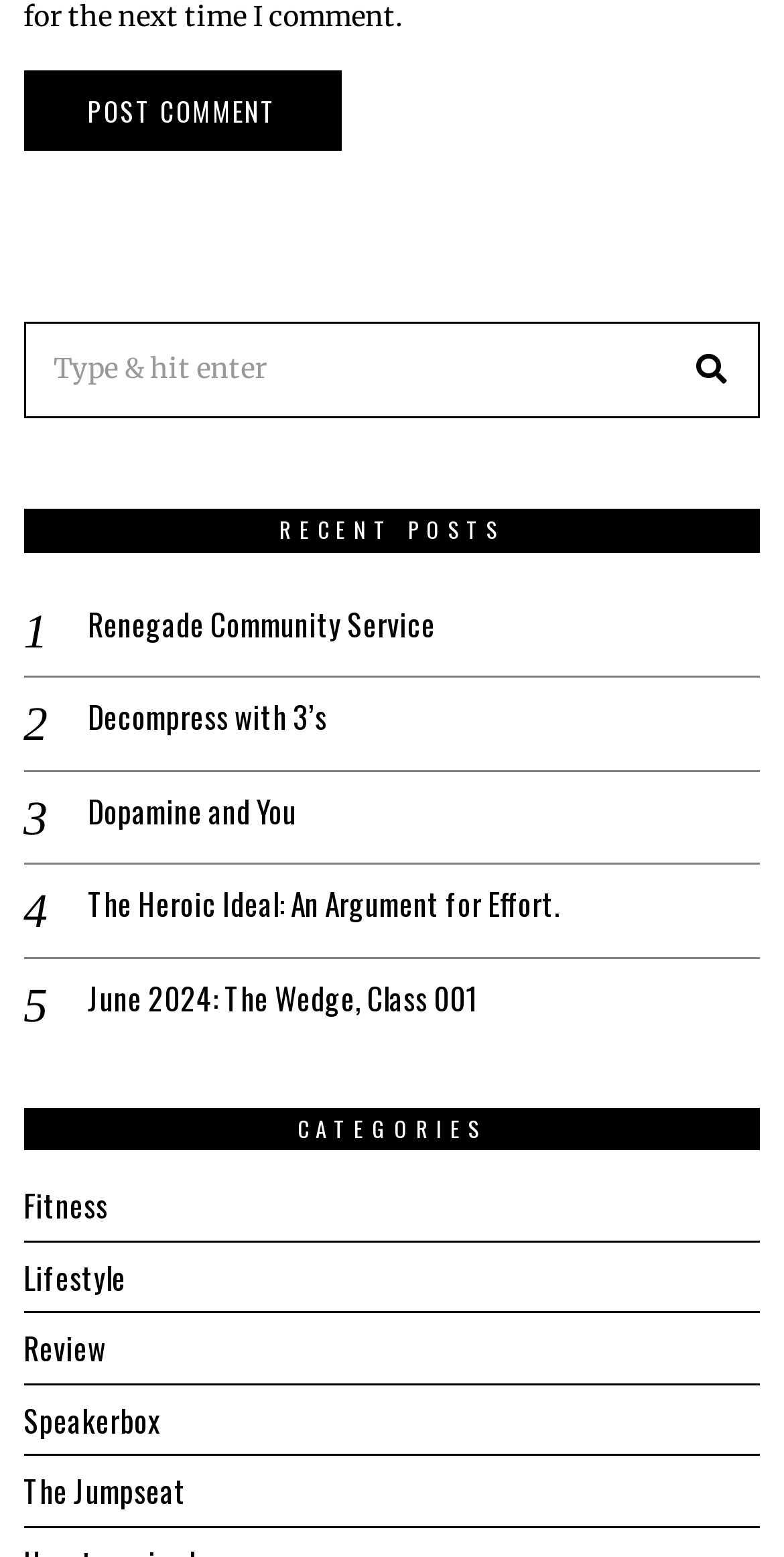What is the text on the button at the top left?
Please use the image to provide a one-word or short phrase answer.

Post Comment